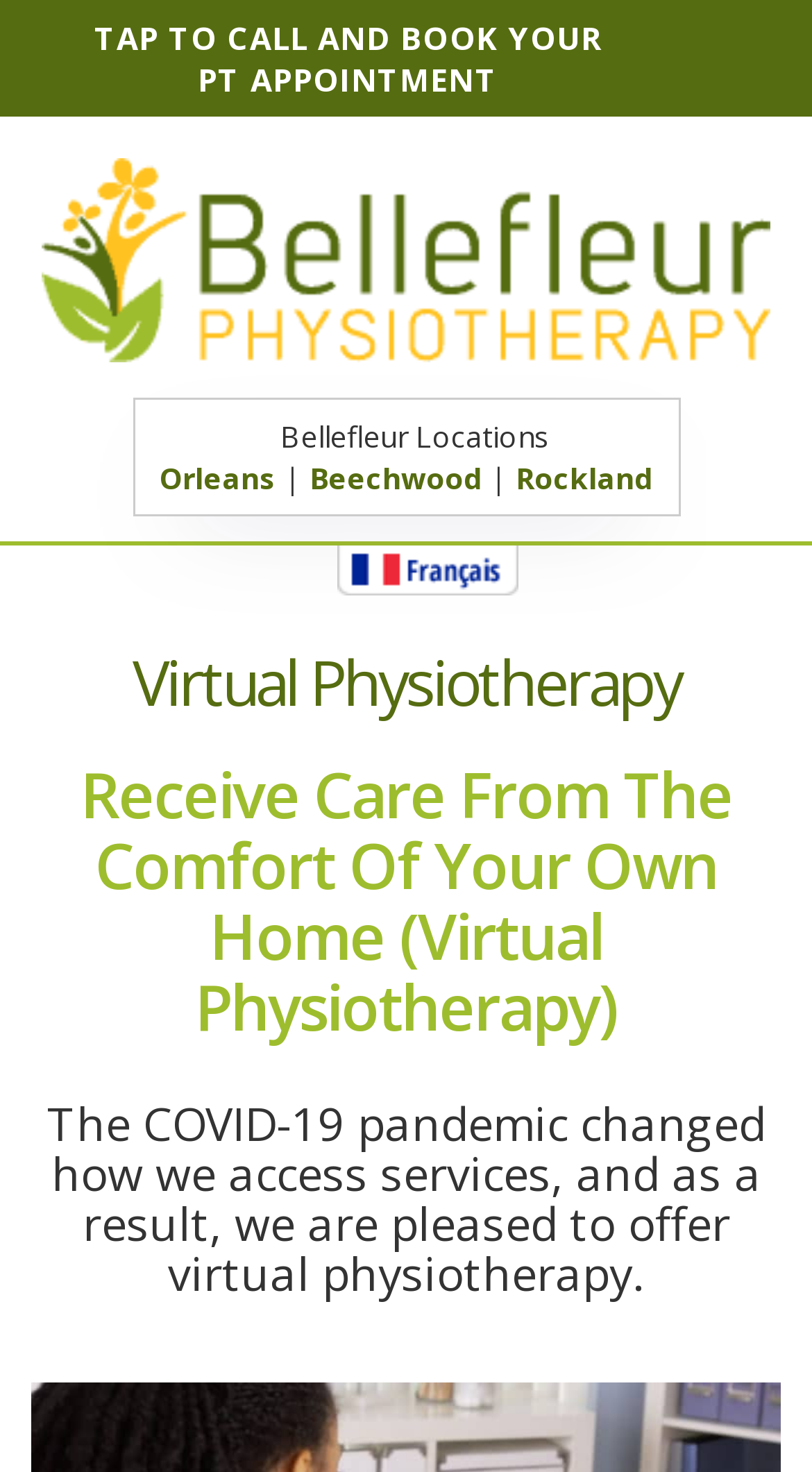What language is the webpage currently in?
Deliver a detailed and extensive answer to the question.

The language of the webpage can be determined by looking at the link in the top-right corner of the webpage, which says 'English', indicating that the webpage is currently in English.